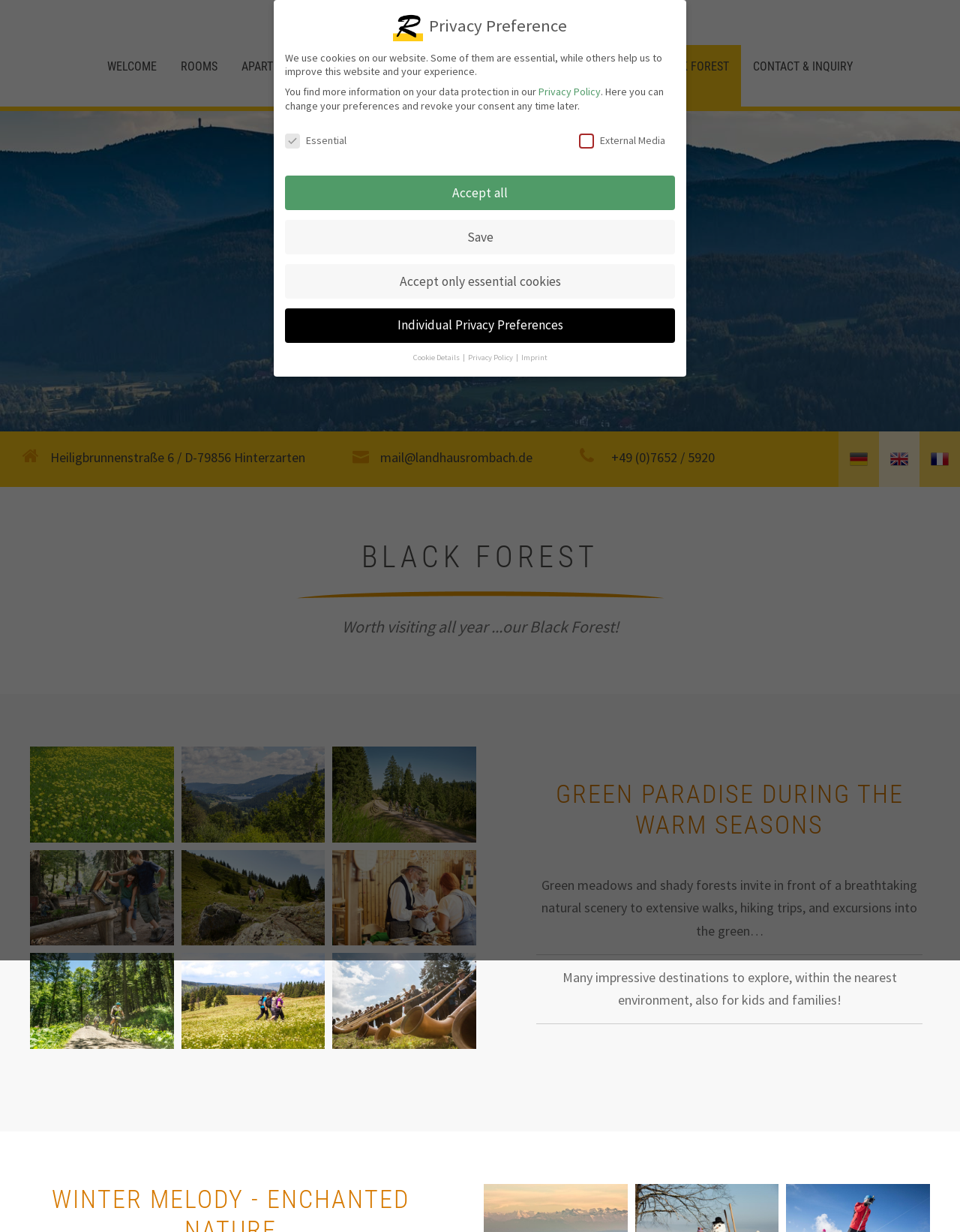What languages are available on the website? Refer to the image and provide a one-word or short phrase answer.

German, English, French